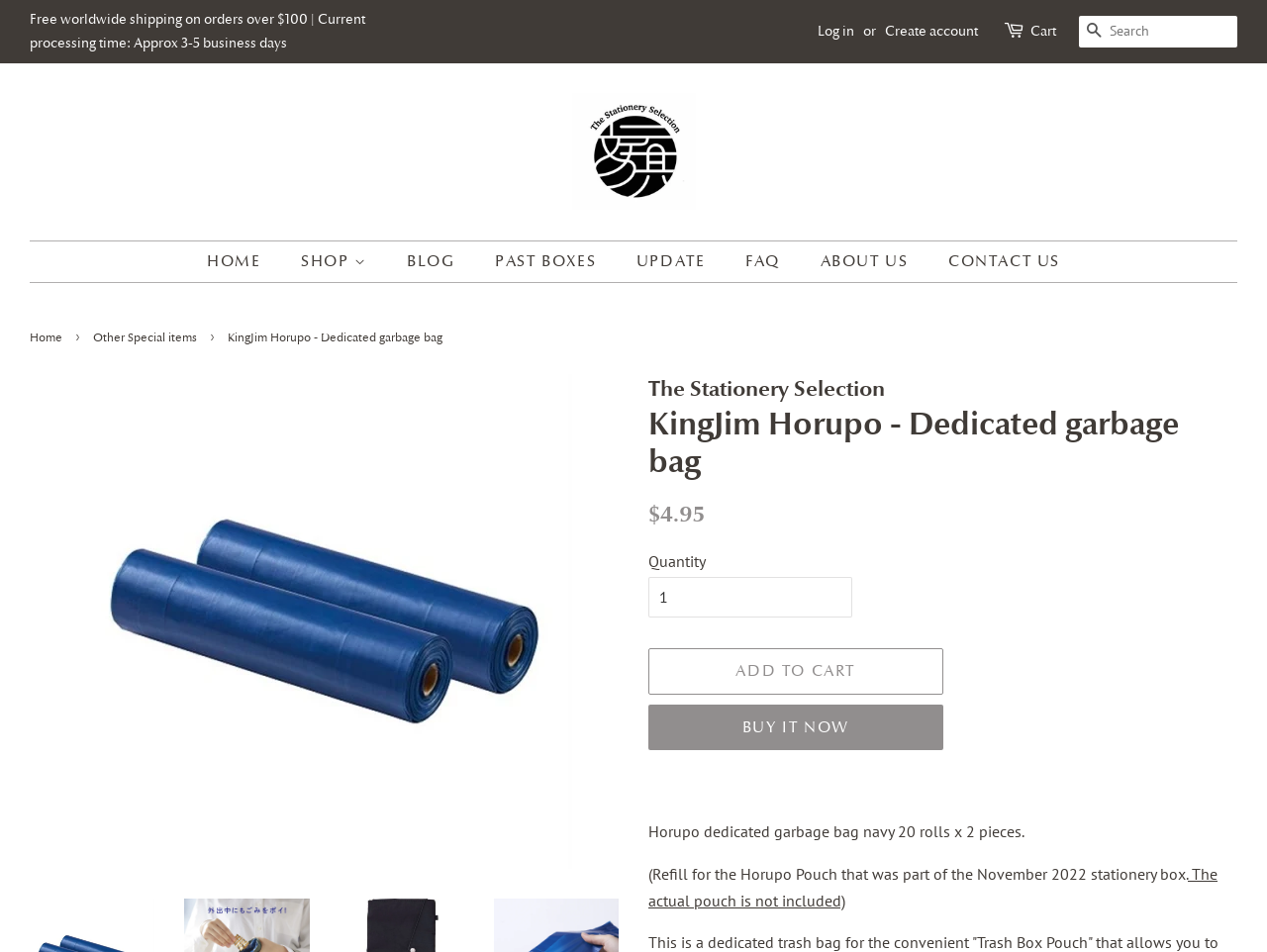Determine the bounding box coordinates for the element that should be clicked to follow this instruction: "Search for products". The coordinates should be given as four float numbers between 0 and 1, in the format [left, top, right, bottom].

[0.852, 0.016, 0.977, 0.05]